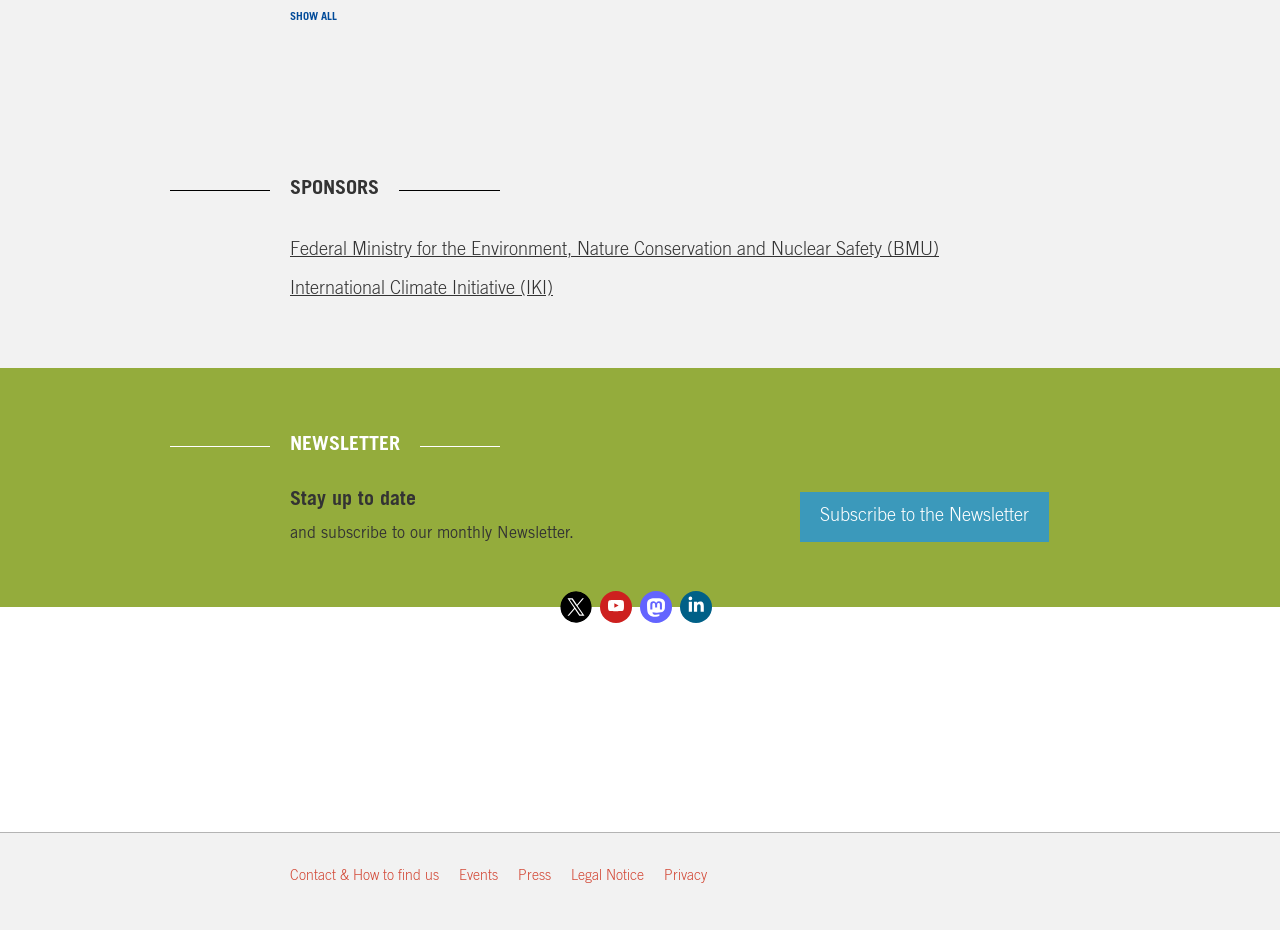Can you specify the bounding box coordinates of the area that needs to be clicked to fulfill the following instruction: "View the Federal Ministry for the Environment, Nature Conservation and Nuclear Safety (BMU) page"?

[0.227, 0.259, 0.734, 0.278]